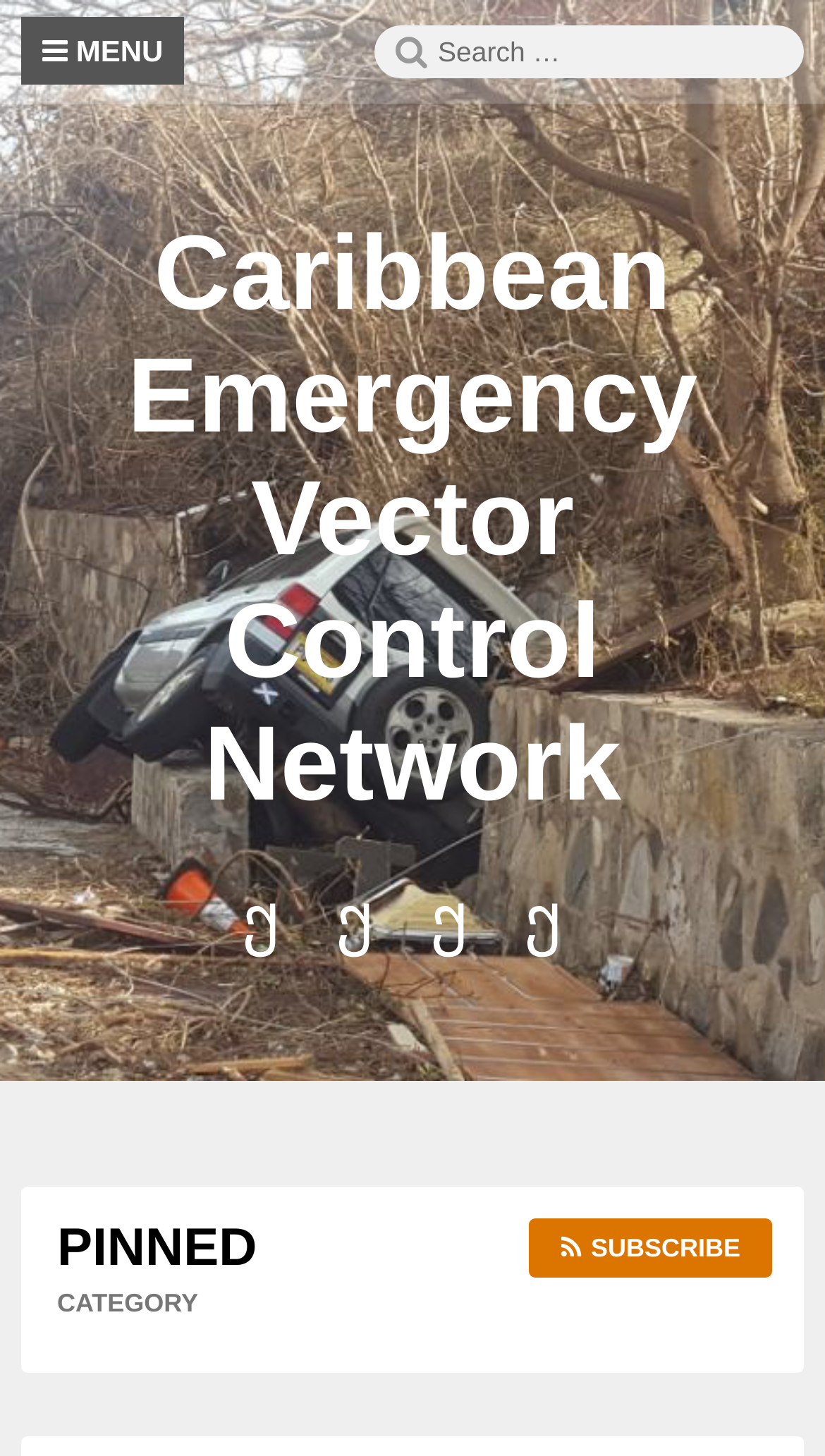Using details from the image, please answer the following question comprehensively:
What are the social links for?

The social links are located at the bottom of the webpage, and they provide options to support the effort, donate, report an update, and take an initial call to action, indicating that they are related to contributing to or engaging with the network.